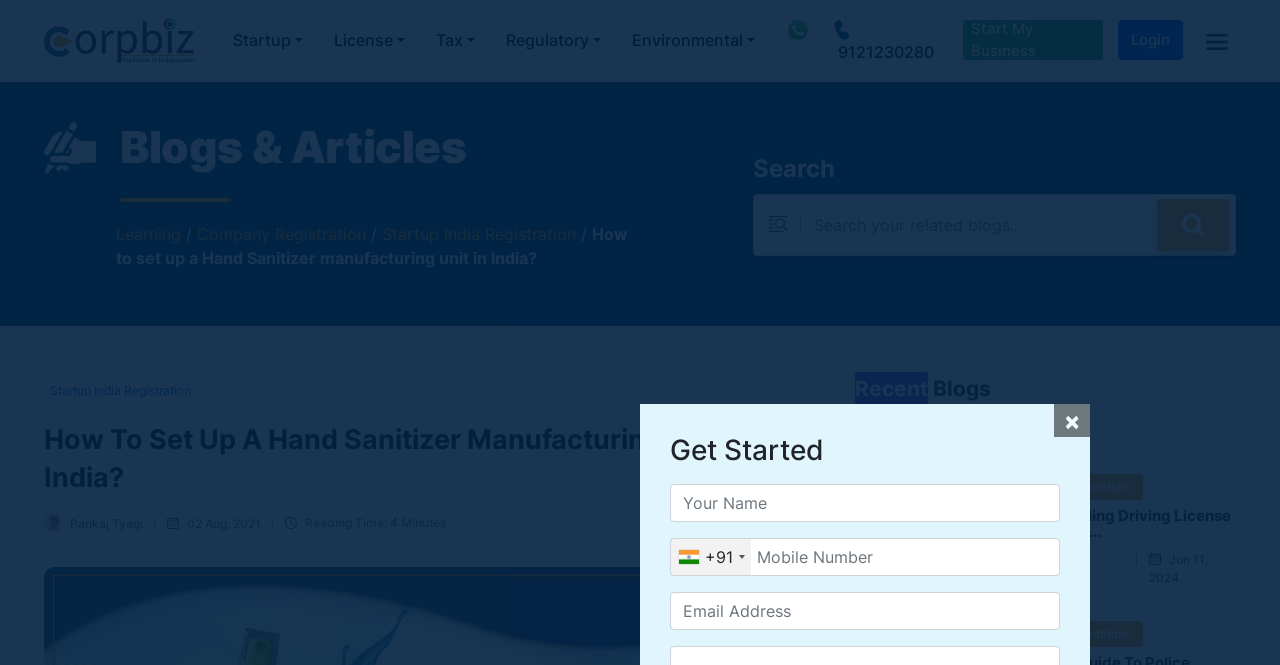What is the contact information provided on the webpage?
Please utilize the information in the image to give a detailed response to the question.

I can see that there are two links 'Call Now : 9121230280' and 'Whatsapp Now : 9289379709' with corresponding images, which provide the contact information for users to reach out to the business or organization.